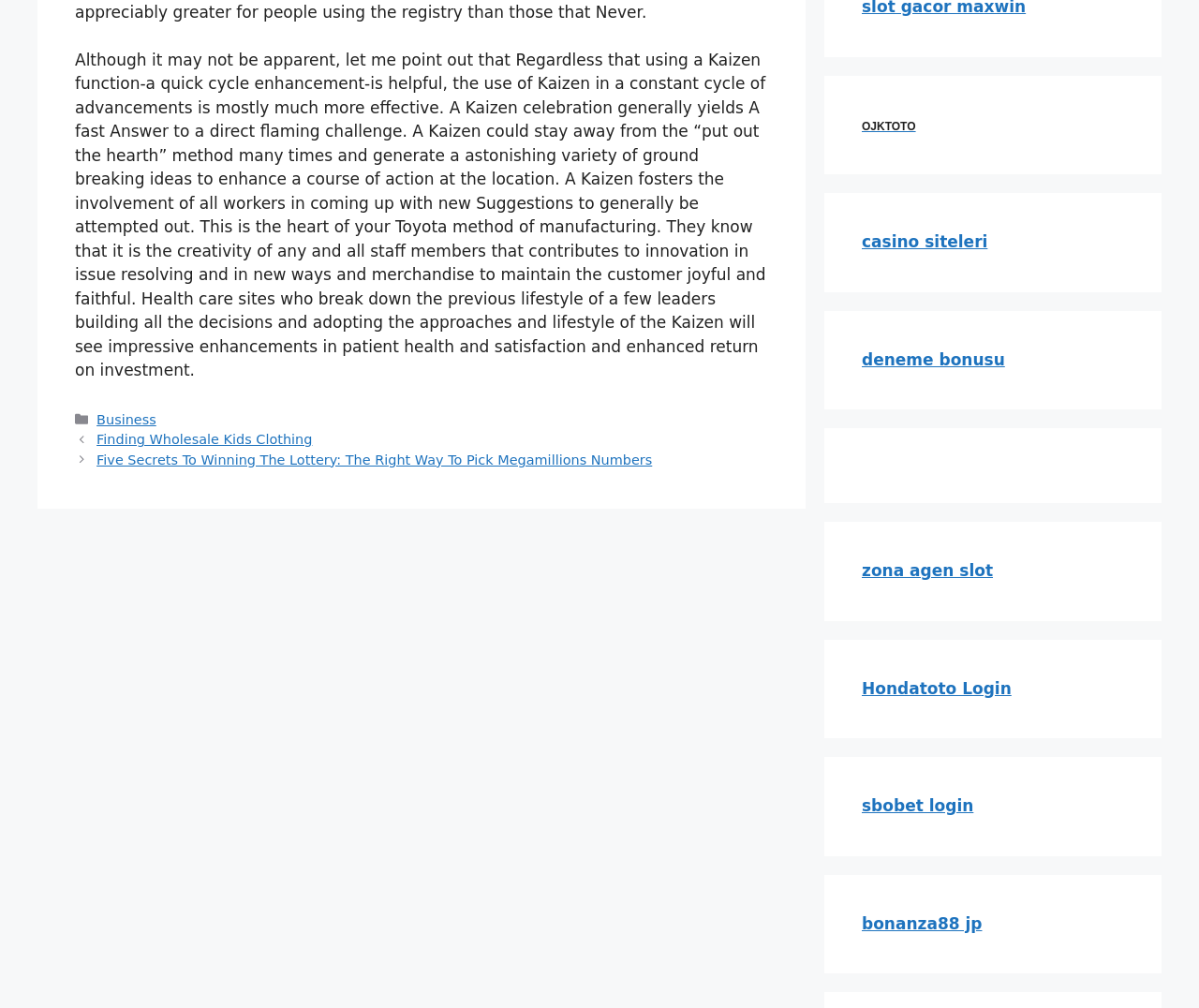What is the main topic of the article?
Using the image as a reference, give a one-word or short phrase answer.

Kaizen function